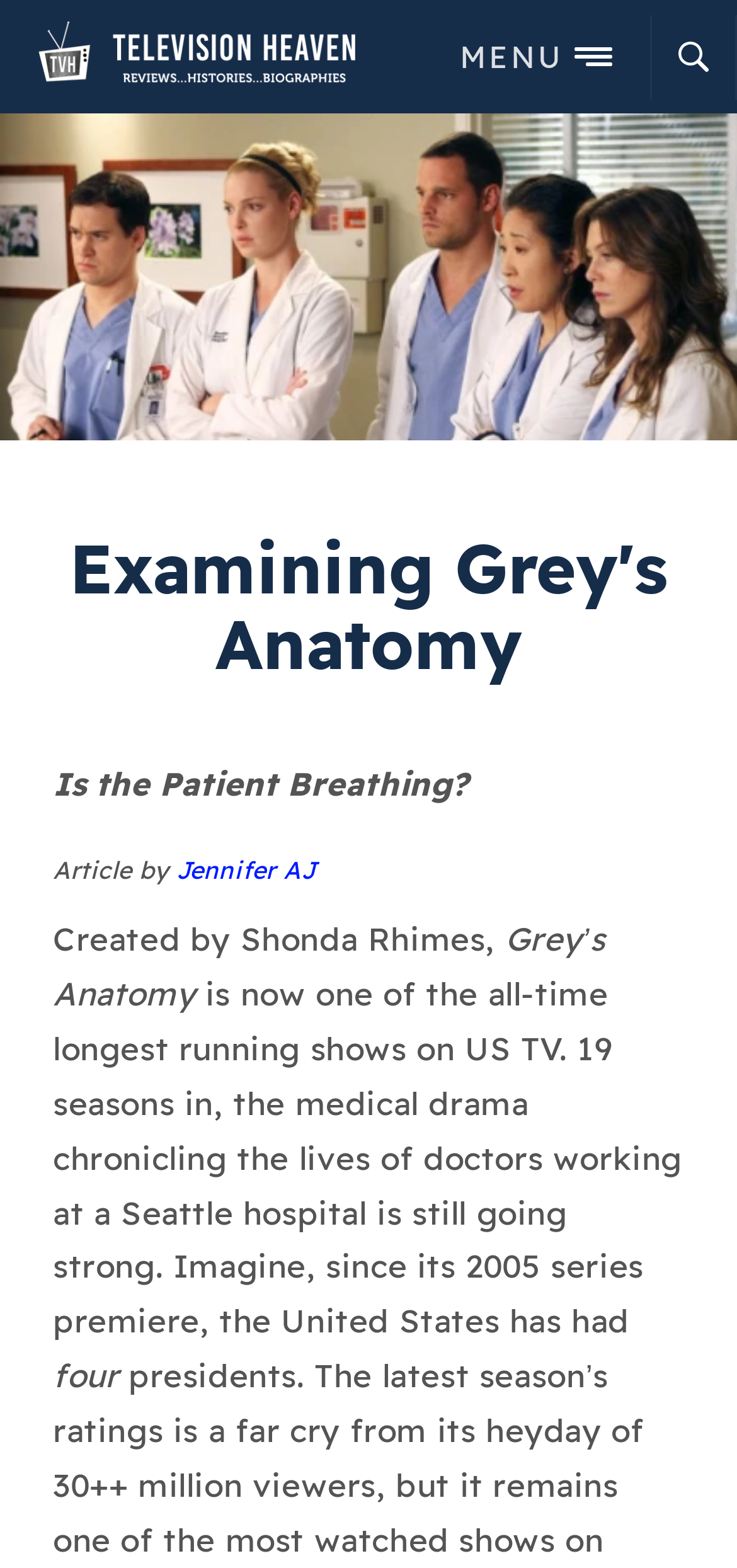Please provide the bounding box coordinates for the UI element as described: "Search". The coordinates must be four floats between 0 and 1, represented as [left, top, right, bottom].

[0.882, 0.0, 1.0, 0.072]